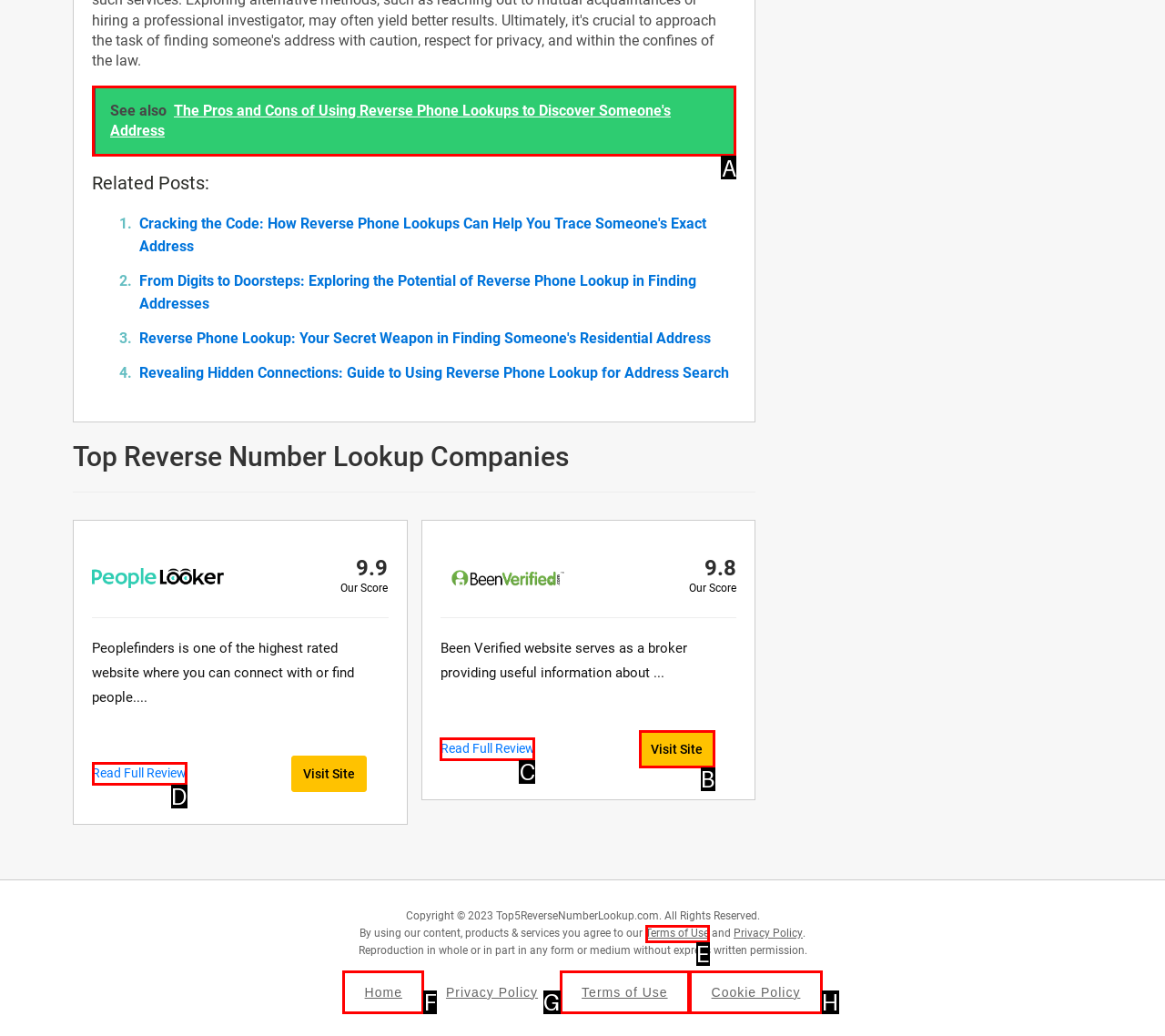Tell me which one HTML element I should click to complete the following instruction: Read about the pros and cons of using reverse phone lookups
Answer with the option's letter from the given choices directly.

A